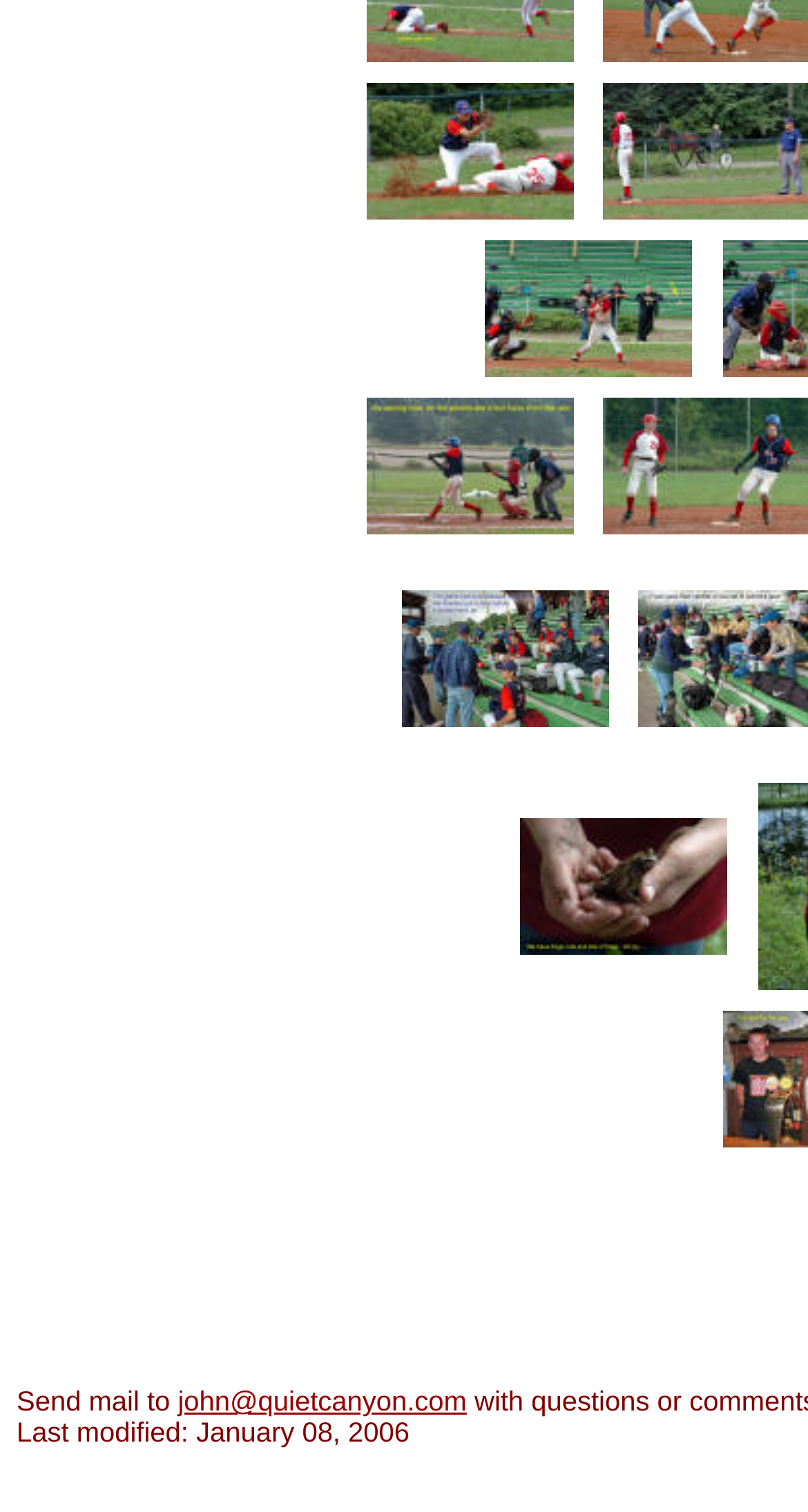Bounding box coordinates are given in the format (top-left x, top-left y, bottom-right x, bottom-right y). All values should be floating point numbers between 0 and 1. Provide the bounding box coordinate for the UI element described as: john@quietcanyon.com

[0.22, 0.917, 0.578, 0.937]